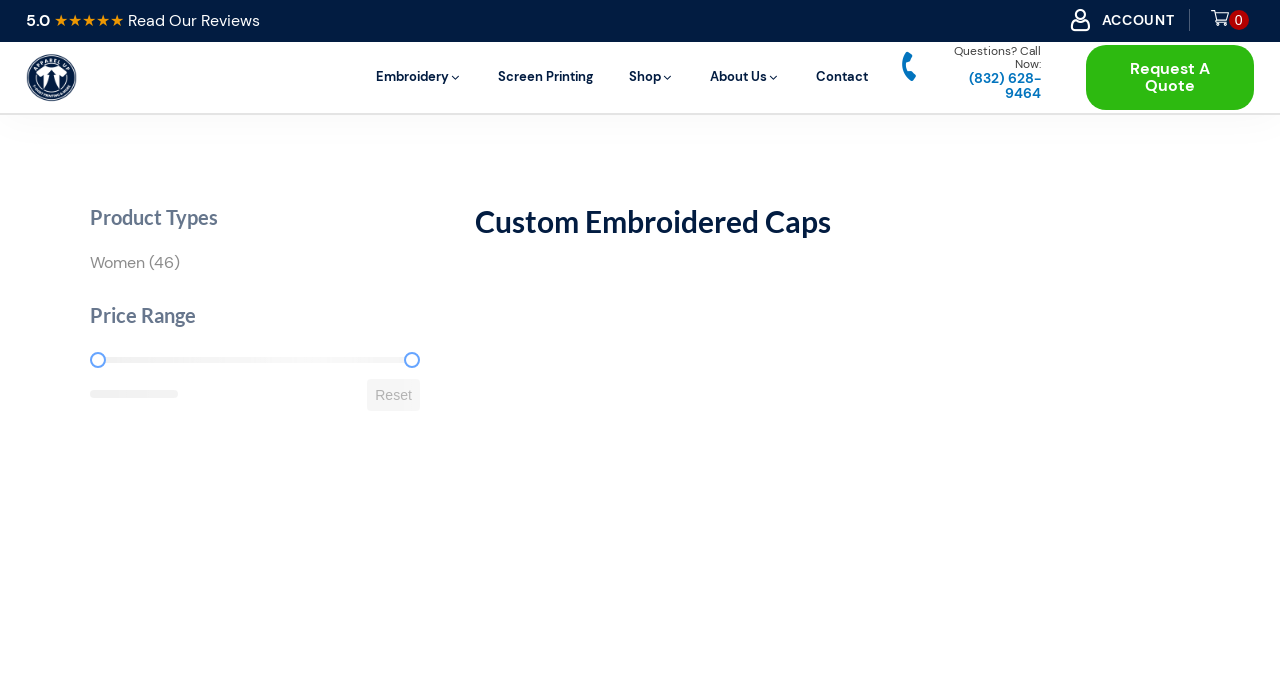Please specify the bounding box coordinates of the clickable section necessary to execute the following command: "Go to account".

[0.835, 0.013, 0.917, 0.045]